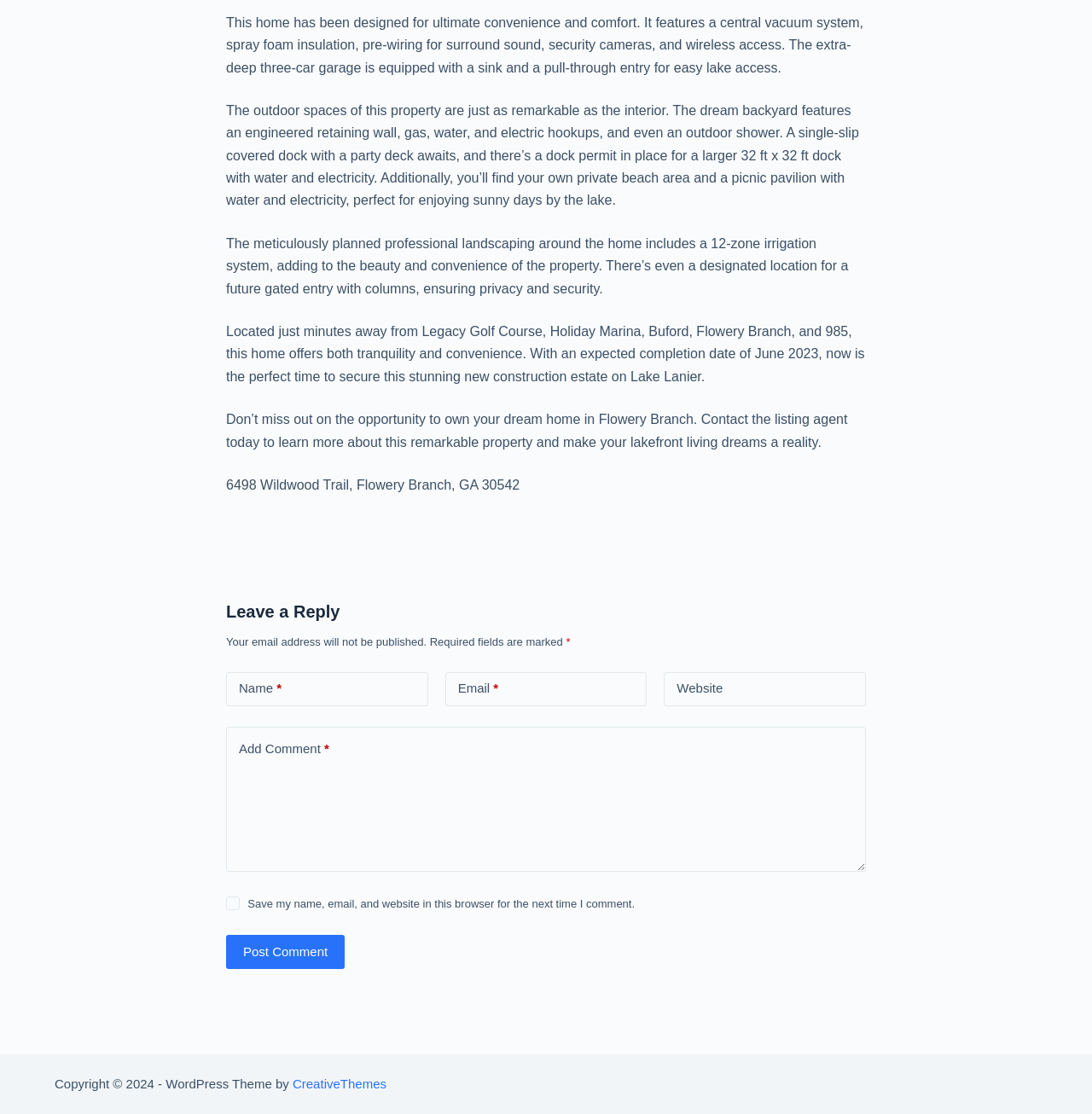Answer the following query with a single word or phrase:
What is the purpose of the picnic pavilion?

Enjoying sunny days by the lake